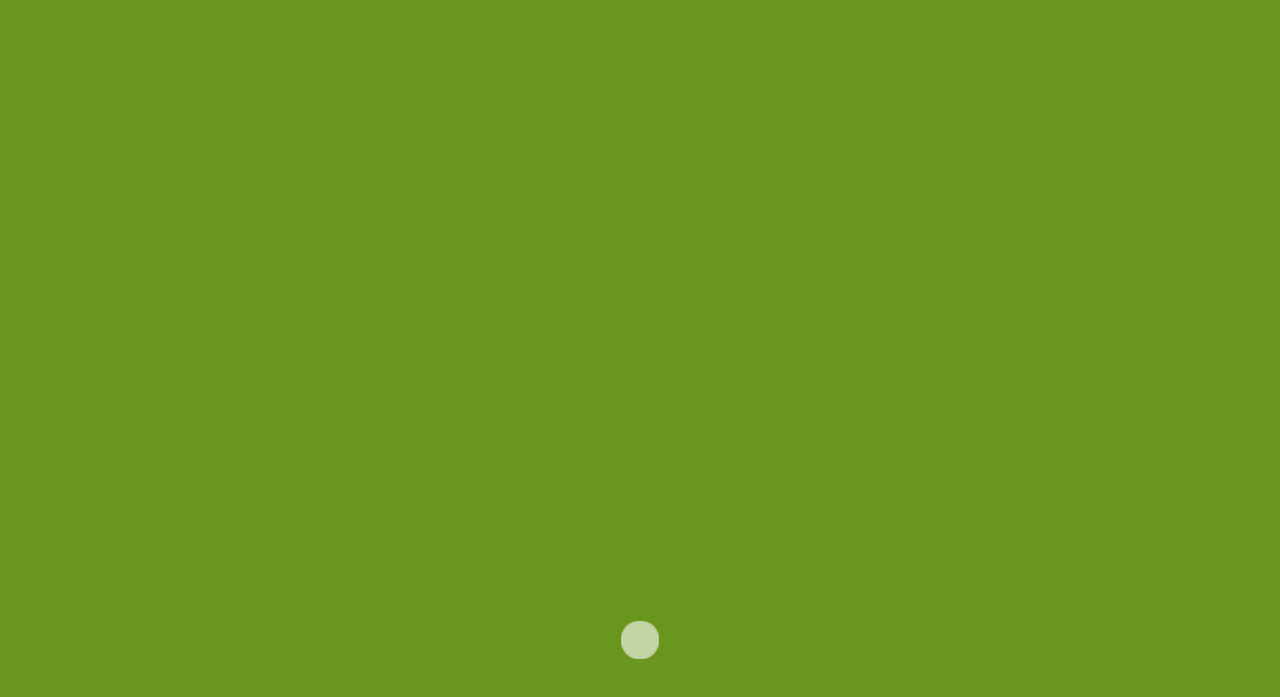Determine the bounding box coordinates for the area that should be clicked to carry out the following instruction: "Click on FAQ".

[0.592, 0.03, 0.616, 0.056]